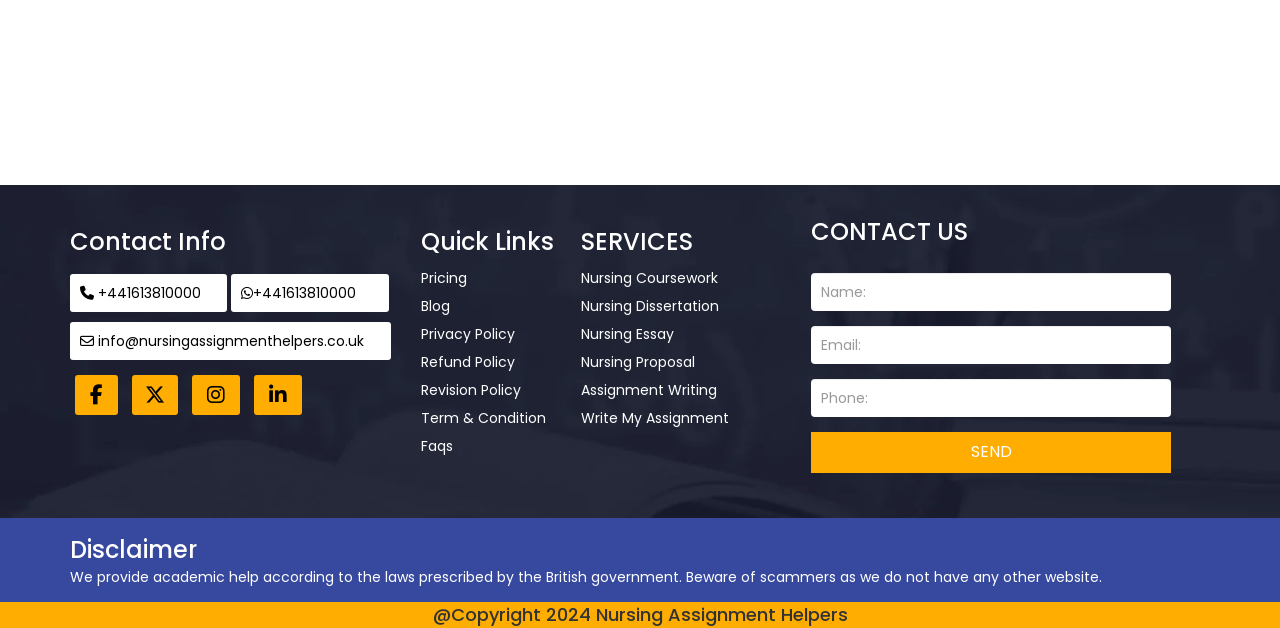Could you determine the bounding box coordinates of the clickable element to complete the instruction: "Enter your name in the 'Name:' field"? Provide the coordinates as four float numbers between 0 and 1, i.e., [left, top, right, bottom].

[0.634, 0.435, 0.915, 0.495]